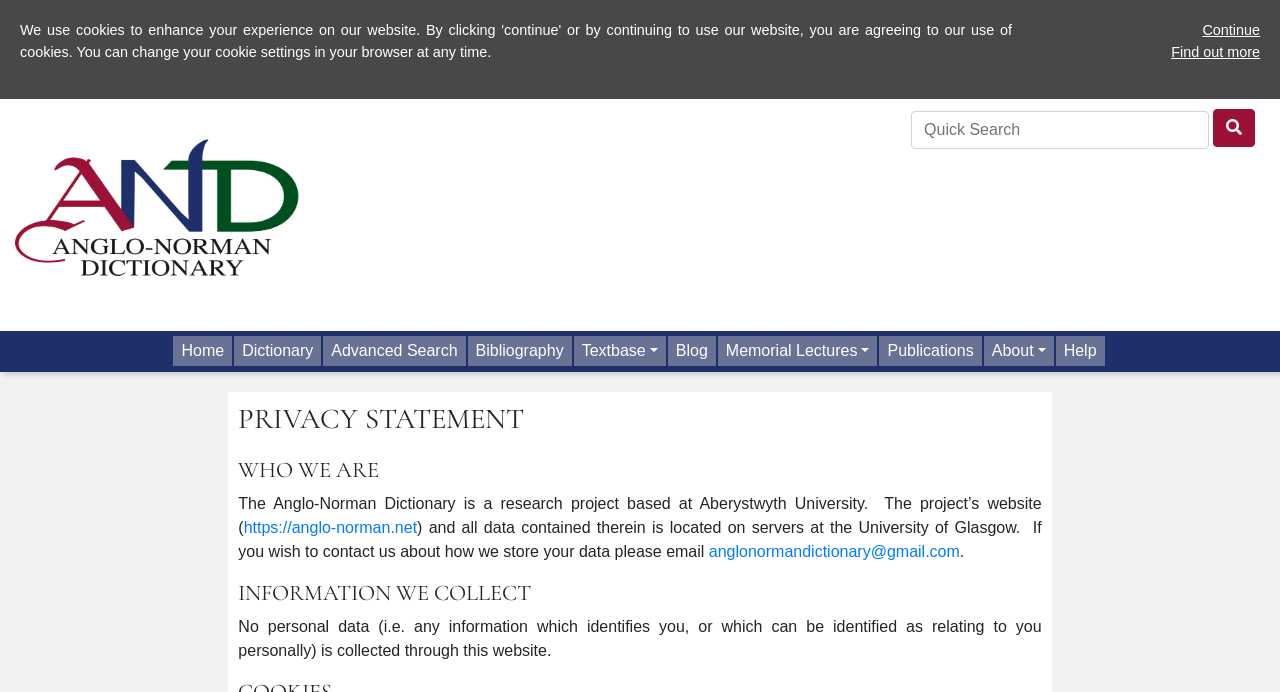What type of data is not collected through this website?
Please provide a comprehensive answer based on the details in the screenshot.

I found the answer by reading the StaticText element that states 'No personal data... is collected through this website'.